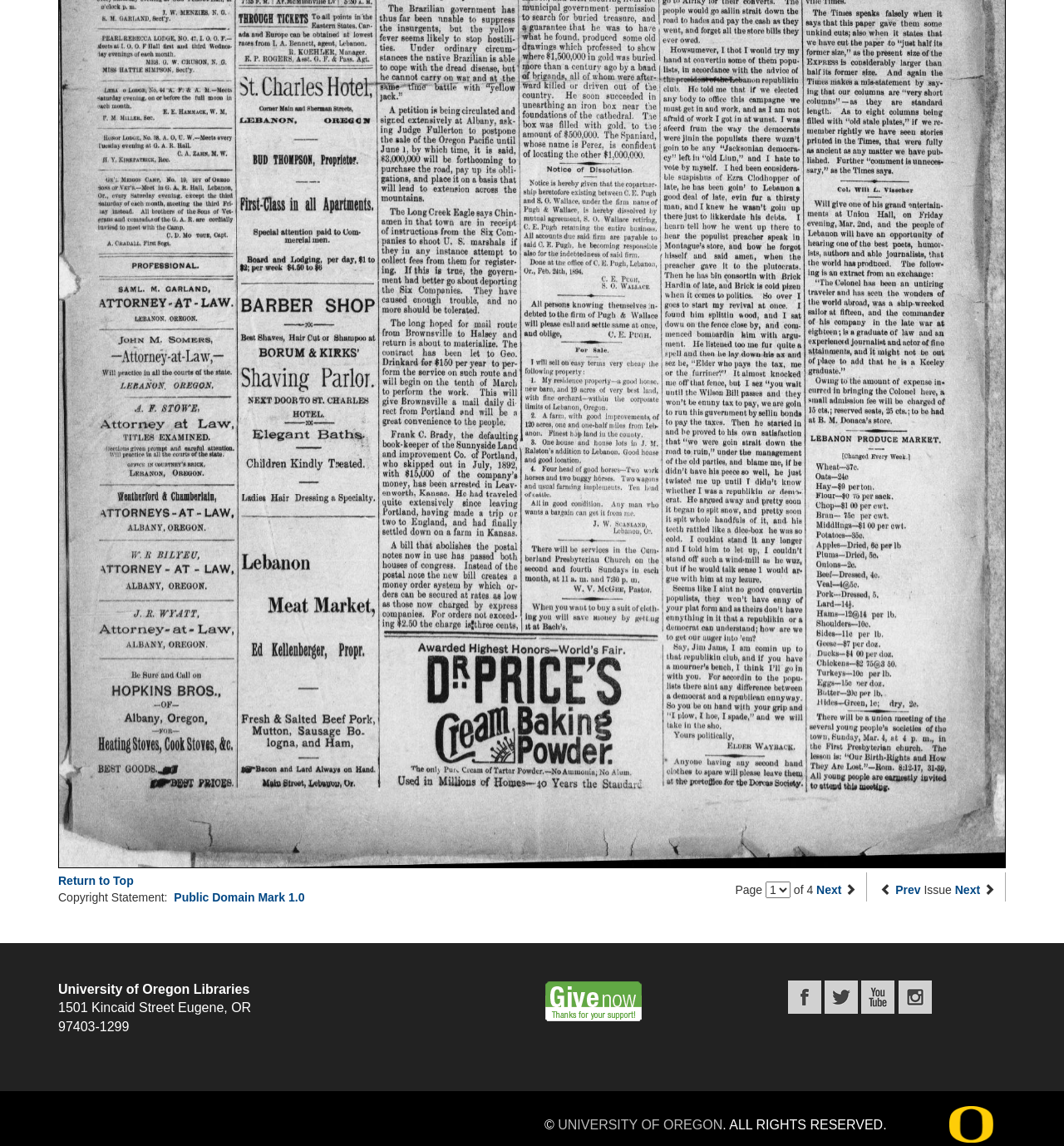Determine the bounding box coordinates for the HTML element mentioned in the following description: "Dutchbird". The coordinates should be a list of four floats ranging from 0 to 1, represented as [left, top, right, bottom].

None